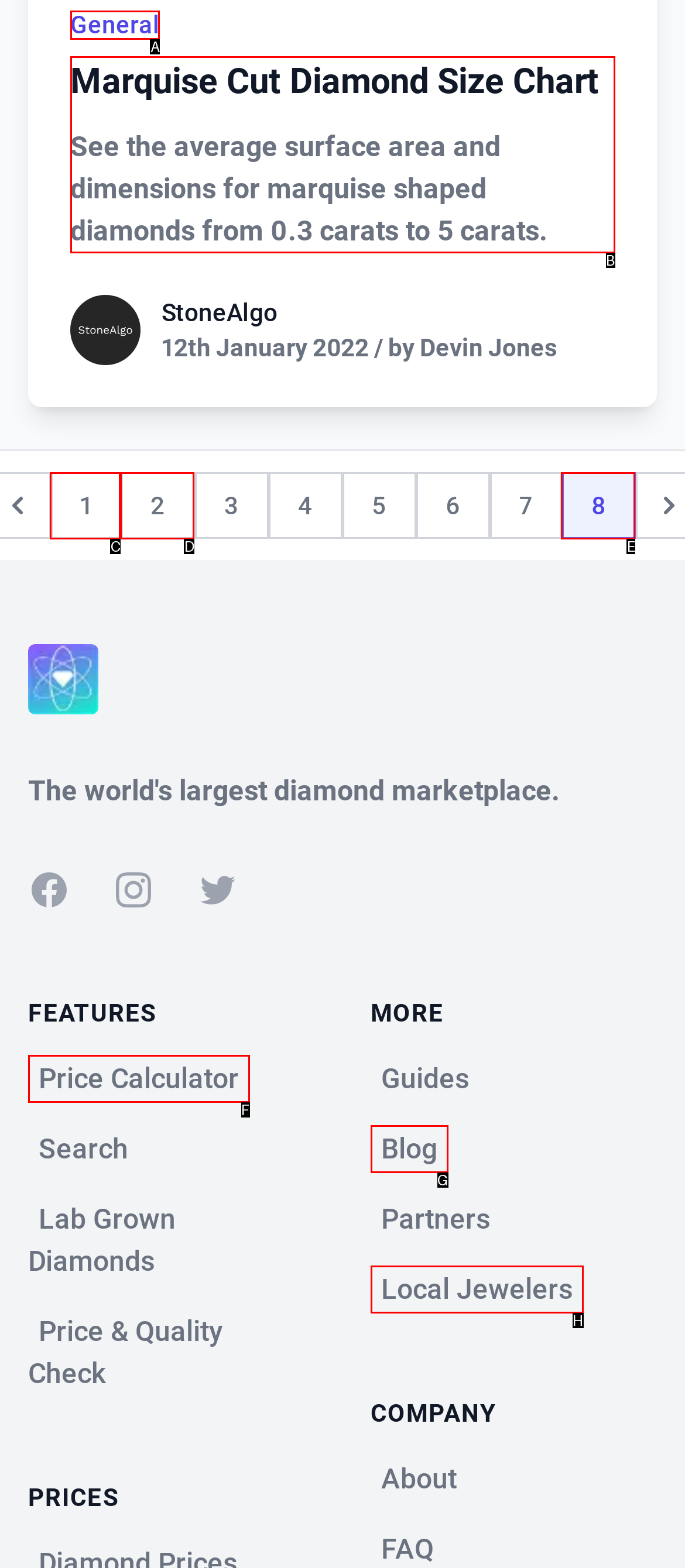Choose the UI element you need to click to carry out the task: Click on the 'General' link.
Respond with the corresponding option's letter.

A